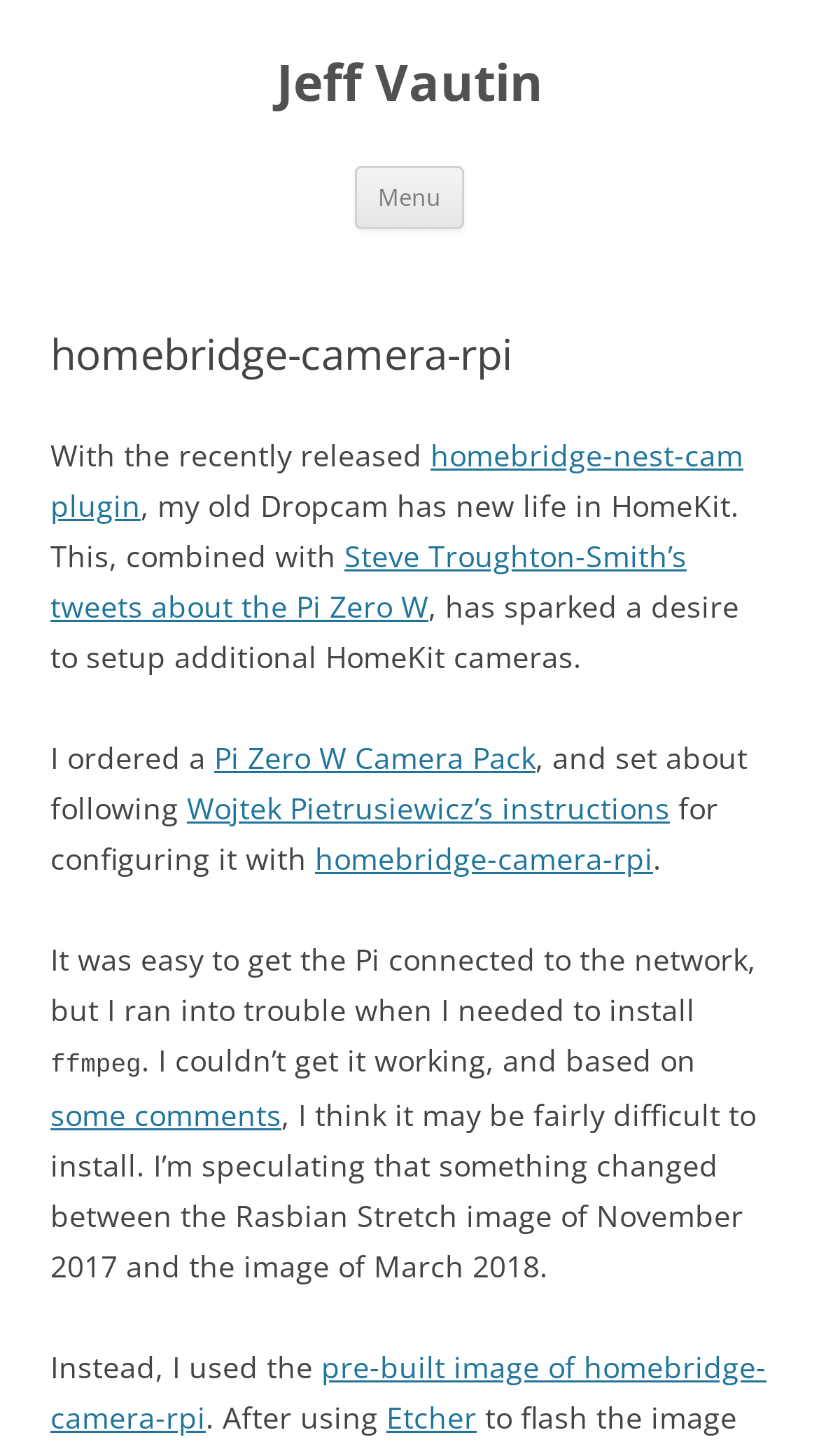Please identify the bounding box coordinates of the area that needs to be clicked to follow this instruction: "Read about the homebridge-nest-cam plugin".

[0.062, 0.298, 0.908, 0.36]